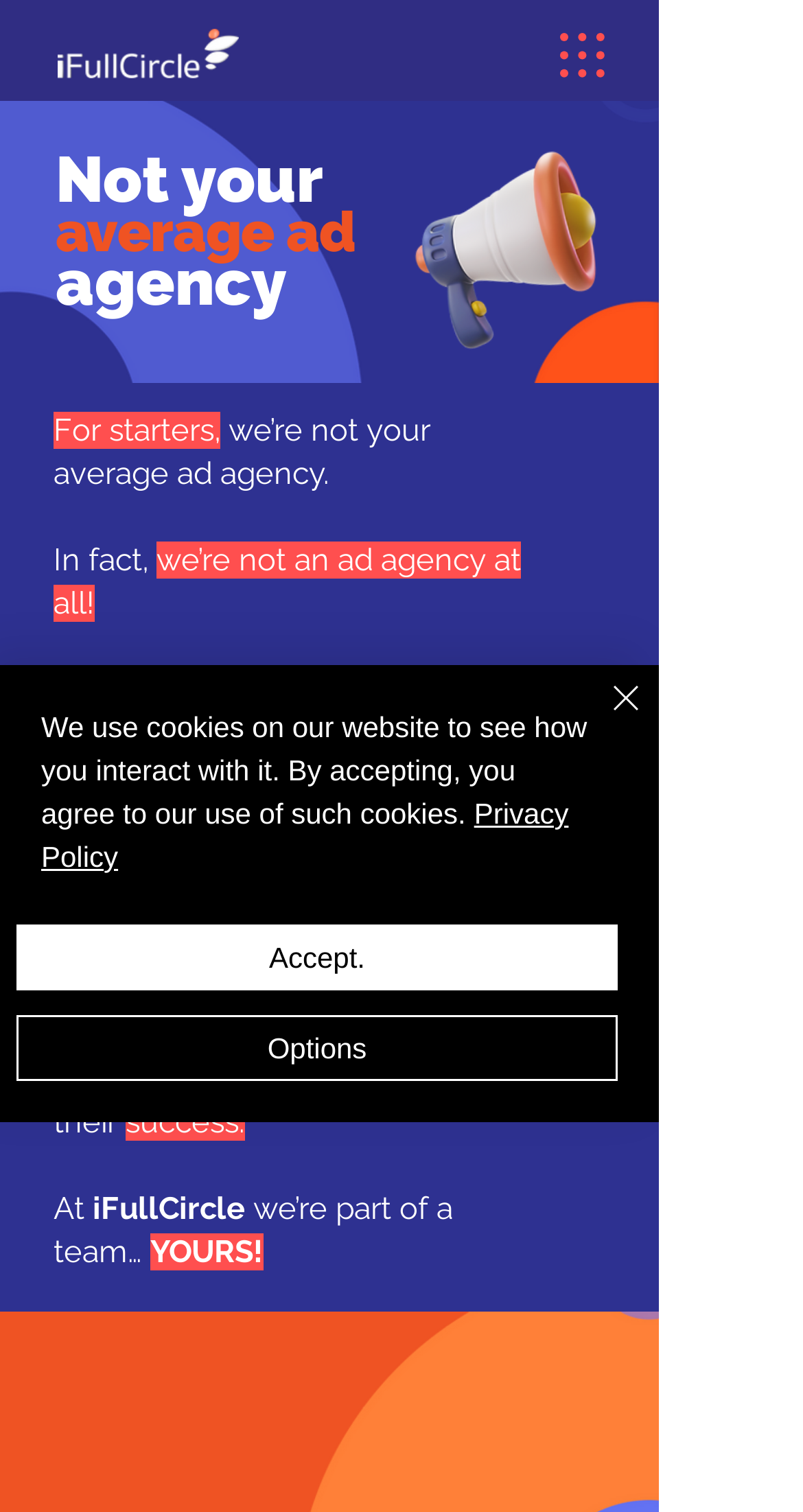Given the description: "Privacy Policy", determine the bounding box coordinates of the UI element. The coordinates should be formatted as four float numbers between 0 and 1, [left, top, right, bottom].

[0.051, 0.527, 0.708, 0.577]